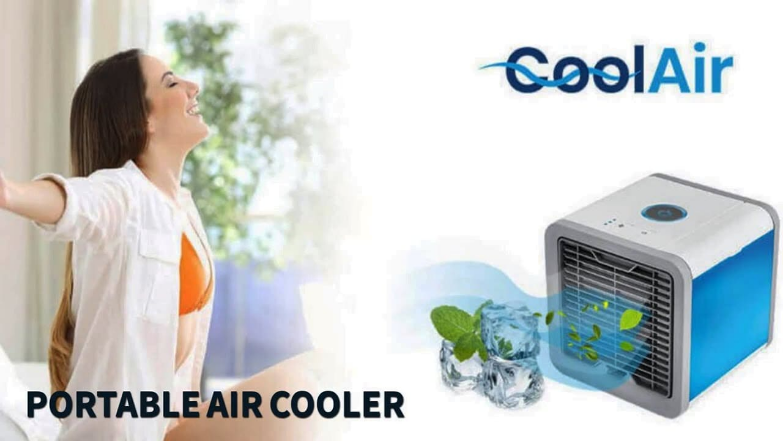Provide a comprehensive description of the image.

In this vibrant advertisement for the CoolAir portable air cooler, a woman is seen enjoying a refreshing breeze, symbolizing relief from the summertime heat. Her relaxed pose conveys comfort and satisfaction, while the product itself—a sleek, compact air cooler—is prominently displayed alongside the CoolAir logo. The cooler is designed to provide an effective and convenient solution for keeping cool, especially during hot weather, making it ideal for use in various settings. The accompanying text "PORTABLE AIR COOLER" emphasizes the product's main feature, highlighting its versatility and ease of use. This image effectively captures the essence of summer comfort and the practicality of a portable cooling solution.